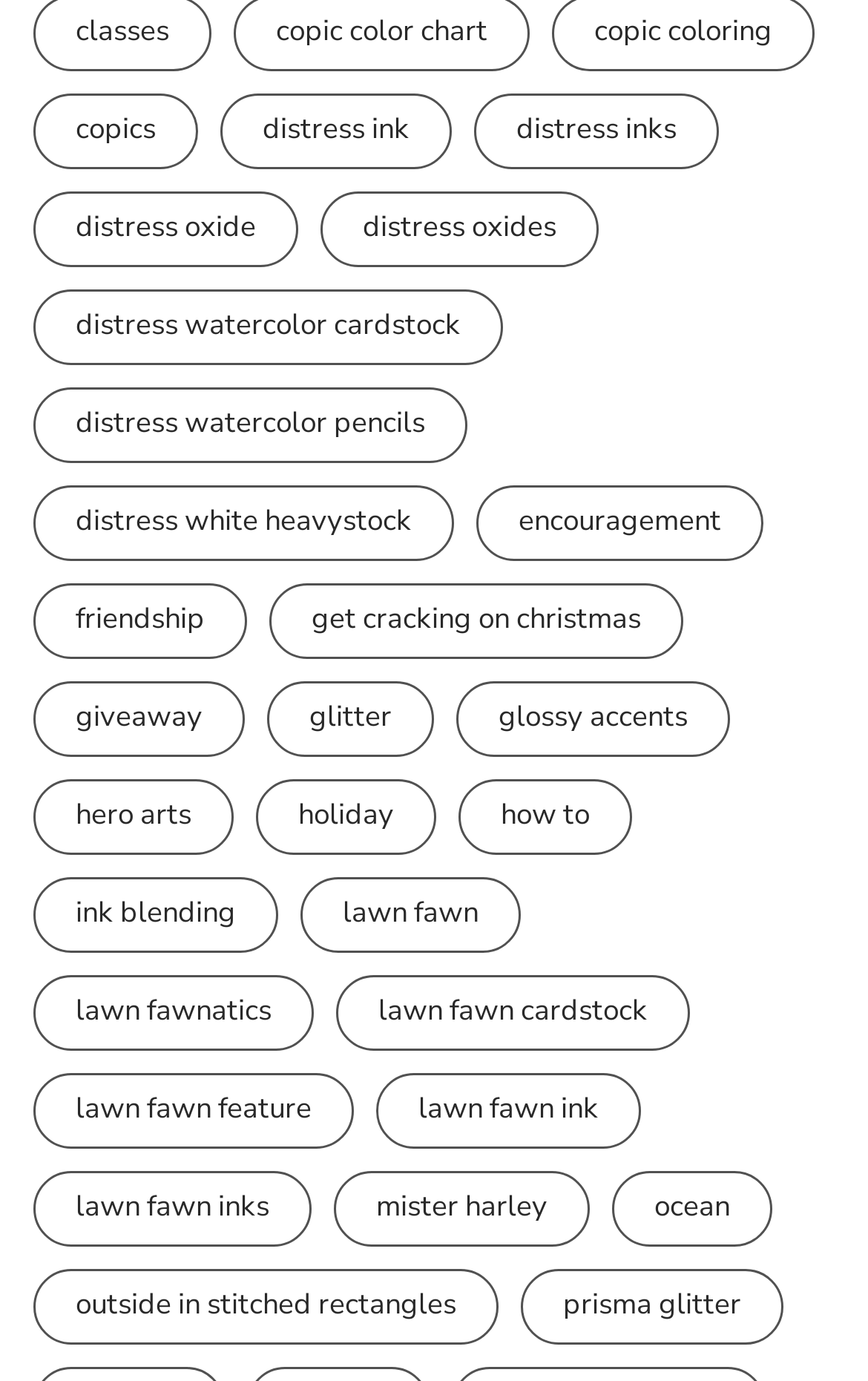Identify the bounding box coordinates of the element to click to follow this instruction: 'Explore lawn fawn cardstock'. Ensure the coordinates are four float values between 0 and 1, provided as [left, top, right, bottom].

[0.387, 0.706, 0.795, 0.761]